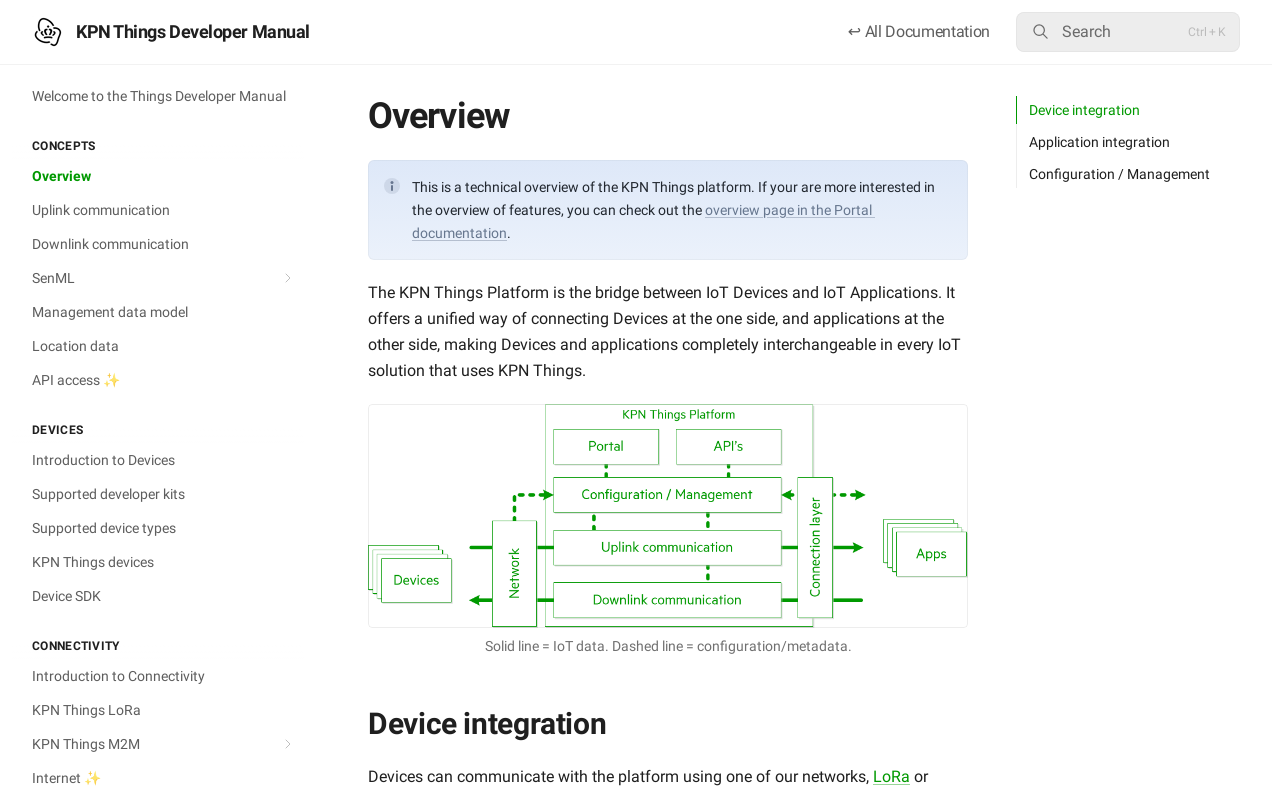Identify the bounding box coordinates of the area you need to click to perform the following instruction: "Check the 'KPN Things devices' page".

[0.009, 0.695, 0.238, 0.735]